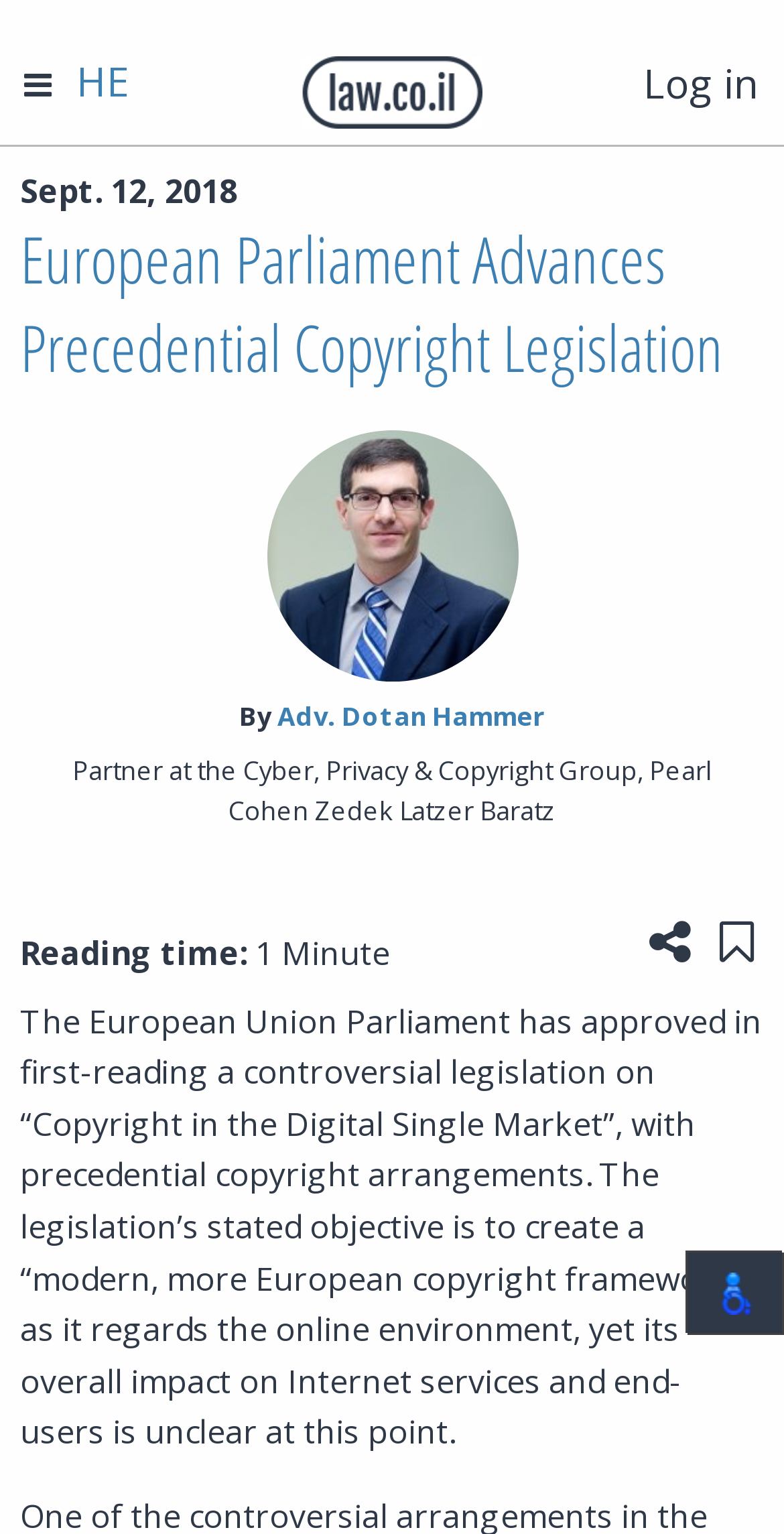Identify the coordinates of the bounding box for the element described below: "Save to "My Content"". Return the coordinates as four float numbers between 0 and 1: [left, top, right, bottom].

[0.905, 0.584, 0.974, 0.629]